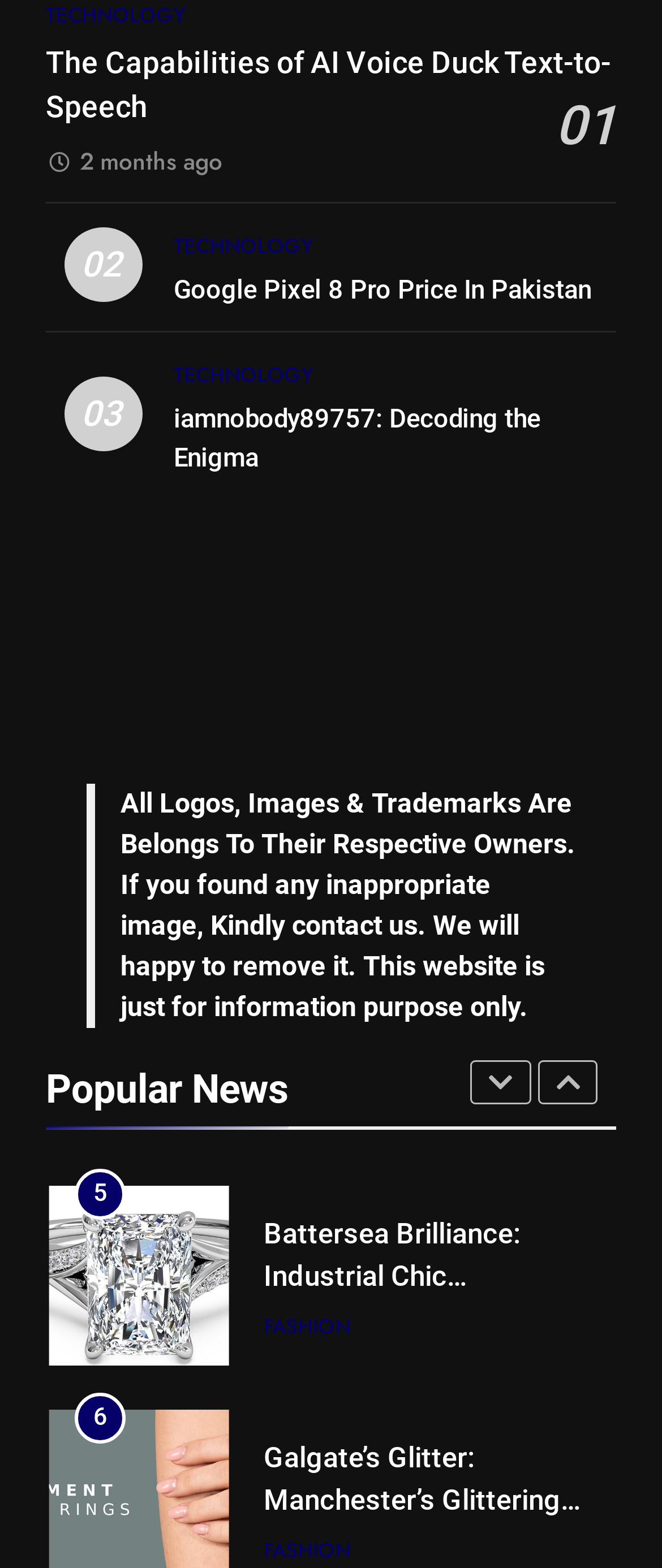Find the bounding box coordinates for the area that must be clicked to perform this action: "Open the accessibility options".

None